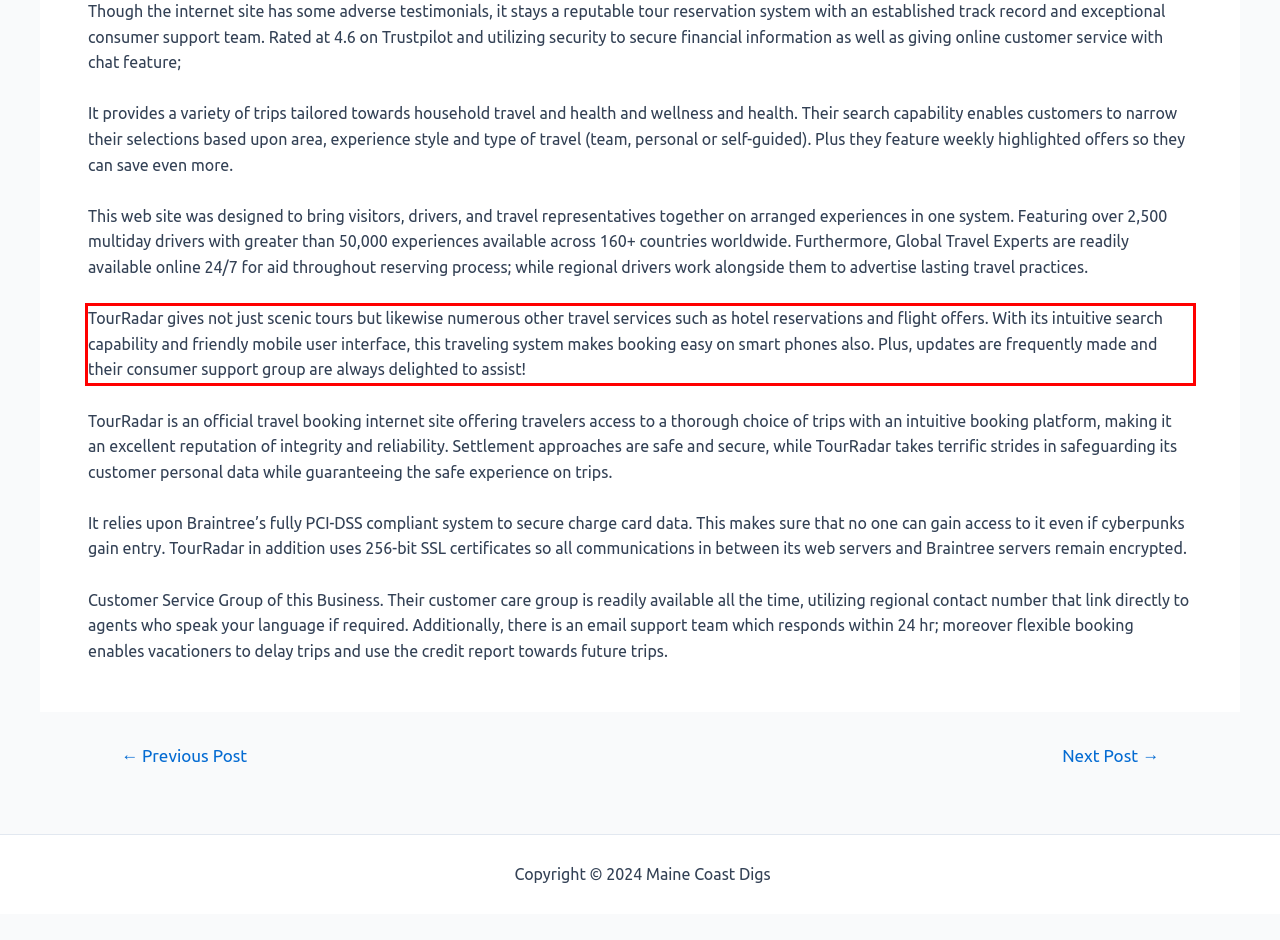Observe the screenshot of the webpage that includes a red rectangle bounding box. Conduct OCR on the content inside this red bounding box and generate the text.

TourRadar gives not just scenic tours but likewise numerous other travel services such as hotel reservations and flight offers. With its intuitive search capability and friendly mobile user interface, this traveling system makes booking easy on smart phones also. Plus, updates are frequently made and their consumer support group are always delighted to assist!